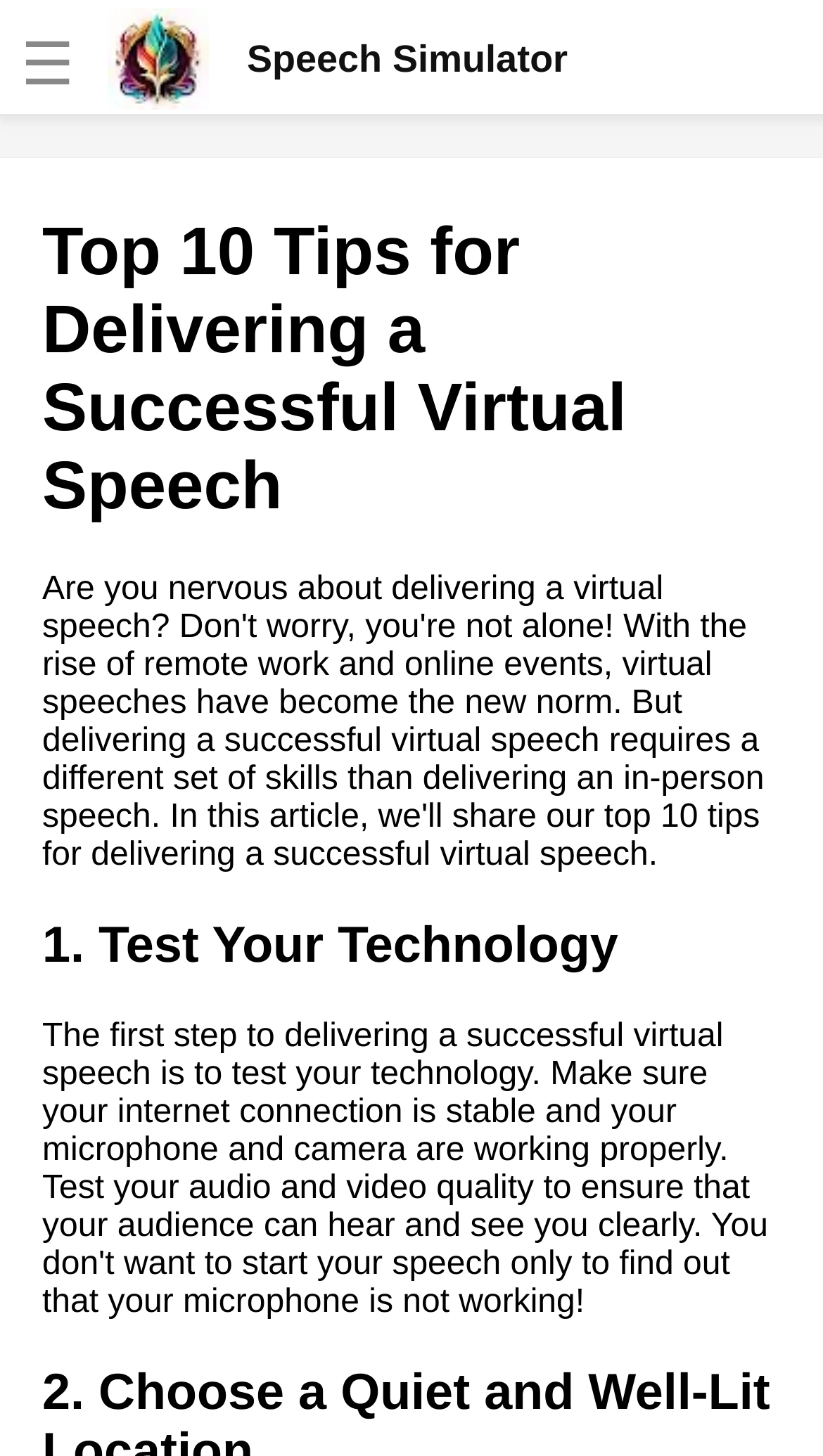Is the checkbox checked? Analyze the screenshot and reply with just one word or a short phrase.

No